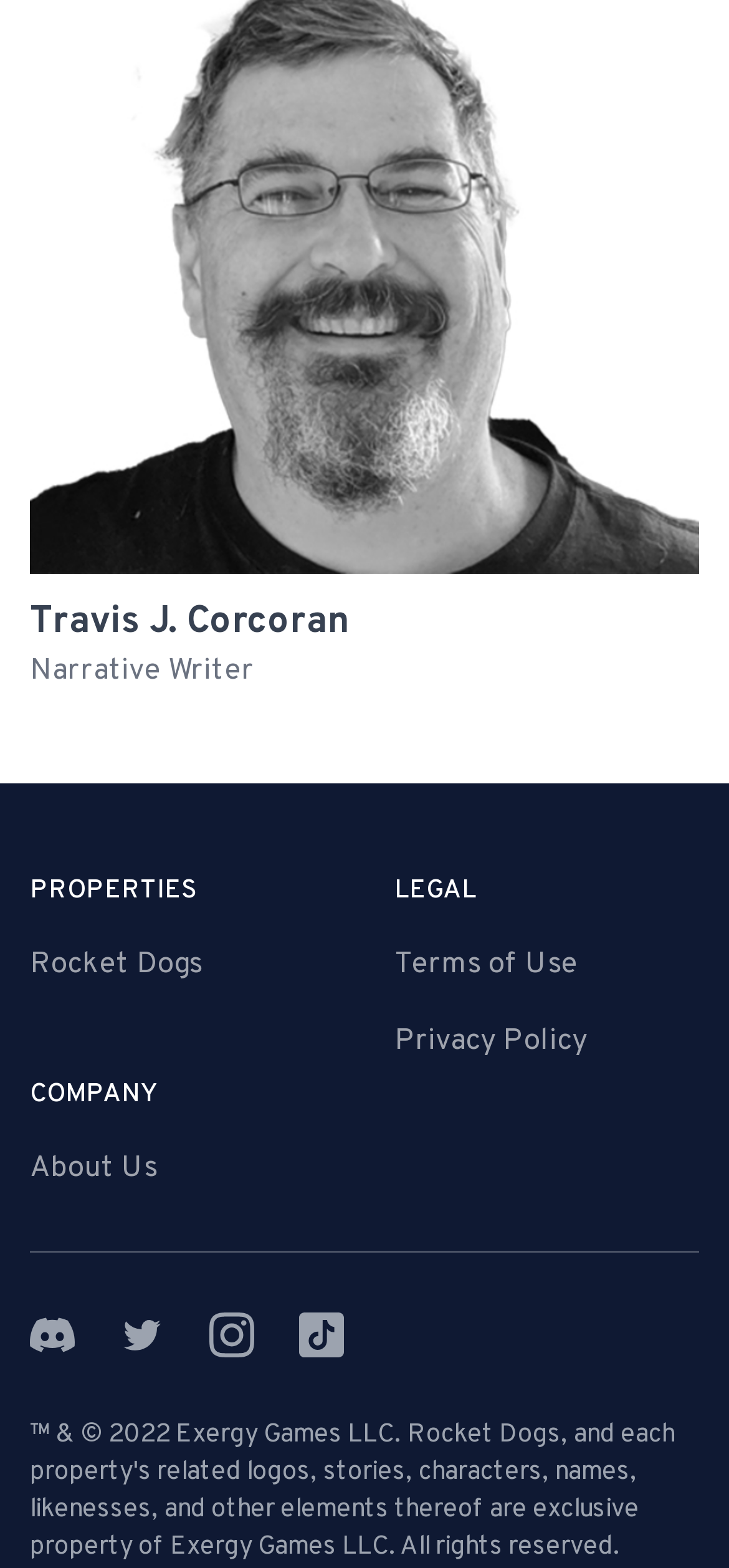What is the second company link?
Refer to the image and provide a one-word or short phrase answer.

About Us